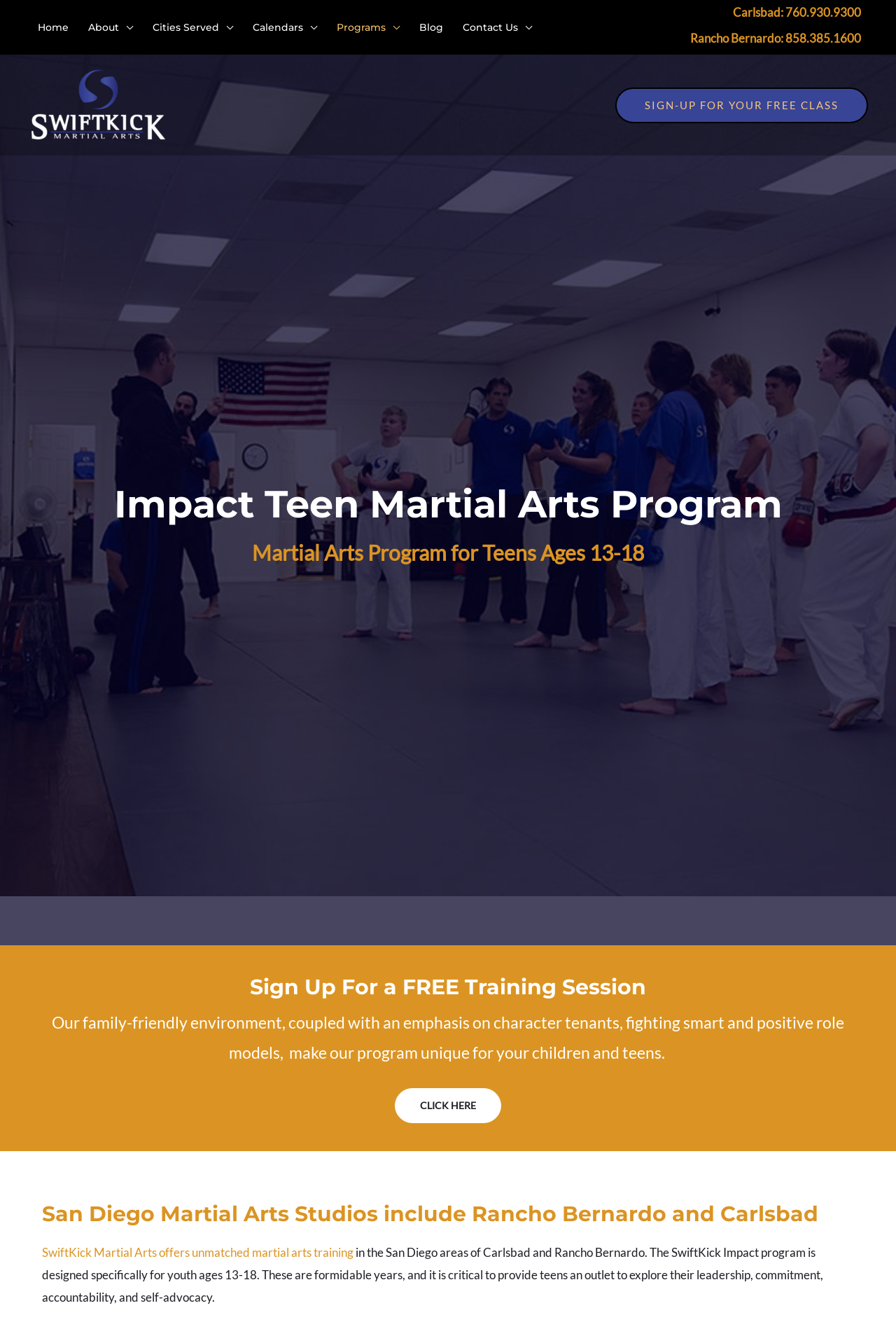Please provide a comprehensive response to the question below by analyzing the image: 
What is the name of the martial arts program?

I found the answer by looking at the heading 'Impact Teen Martial Arts Program' which is a child element of the link 'martial arts san diego'.